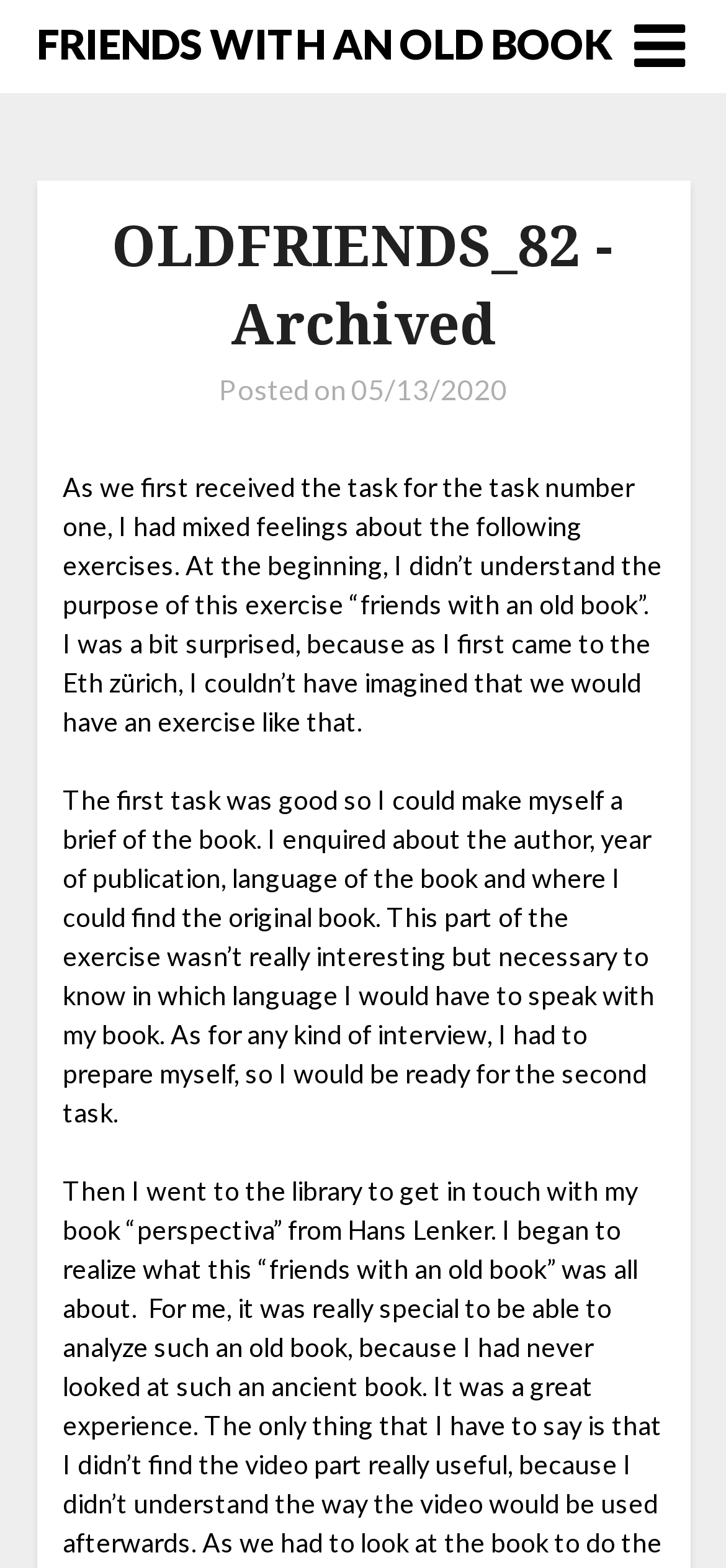Calculate the bounding box coordinates of the UI element given the description: "05/13/202008/11/2020".

[0.483, 0.237, 0.699, 0.259]